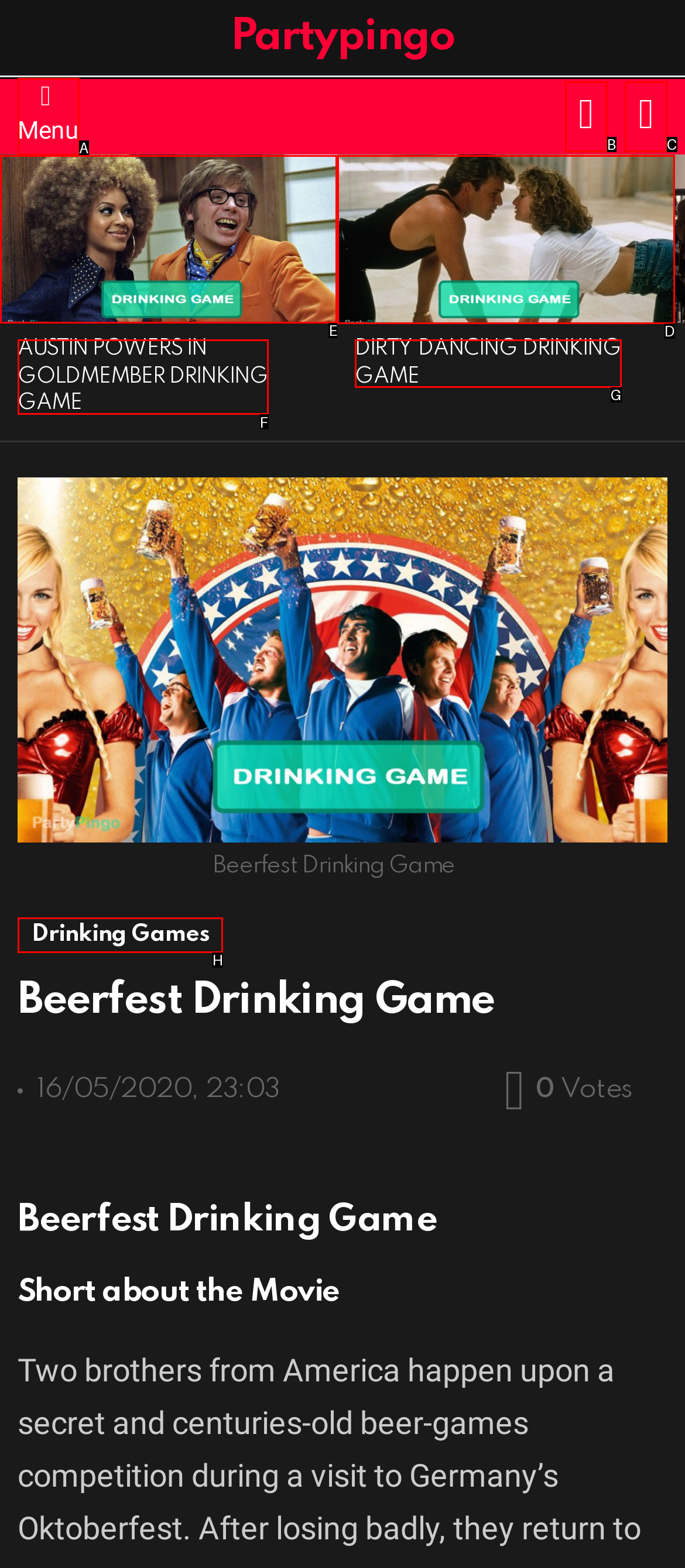Identify the HTML element I need to click to complete this task: Read the Austin Powers in Goldmember Drinking Game article Provide the option's letter from the available choices.

E